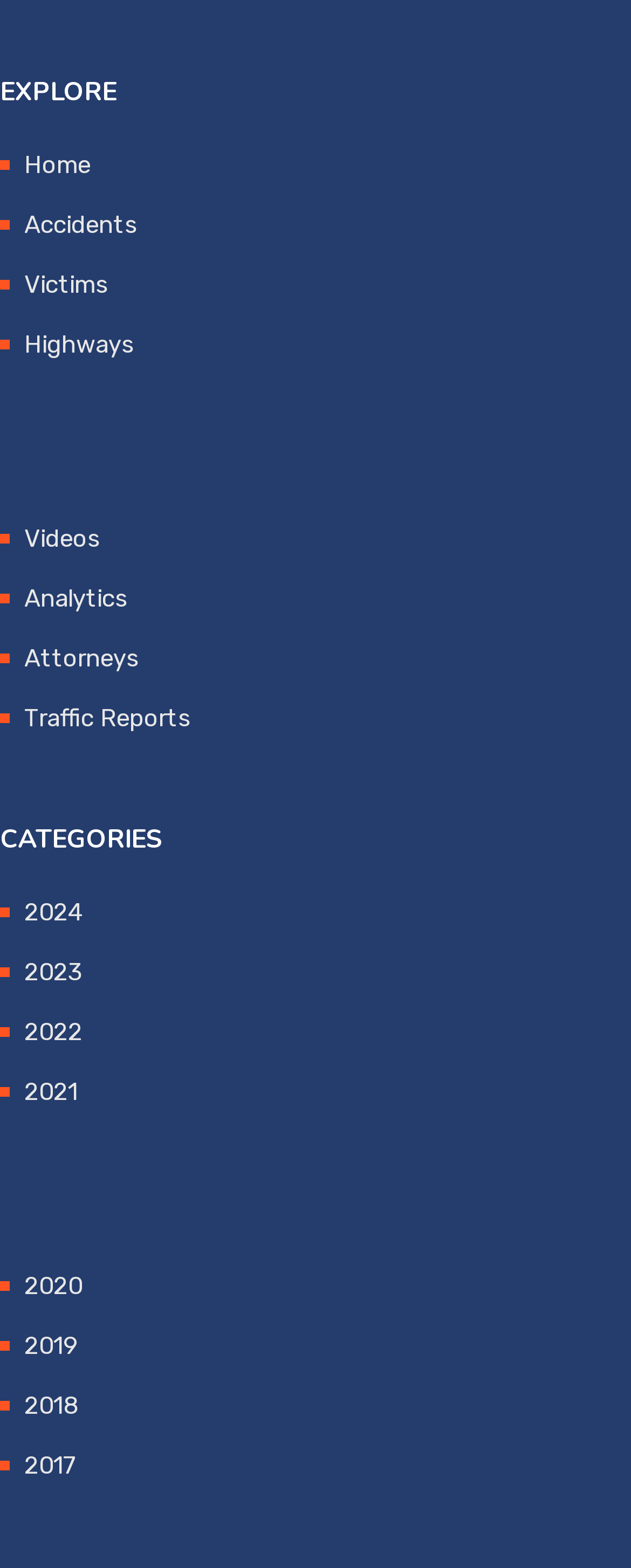Locate the coordinates of the bounding box for the clickable region that fulfills this instruction: "Go to Analytics".

[0.038, 0.373, 0.203, 0.391]